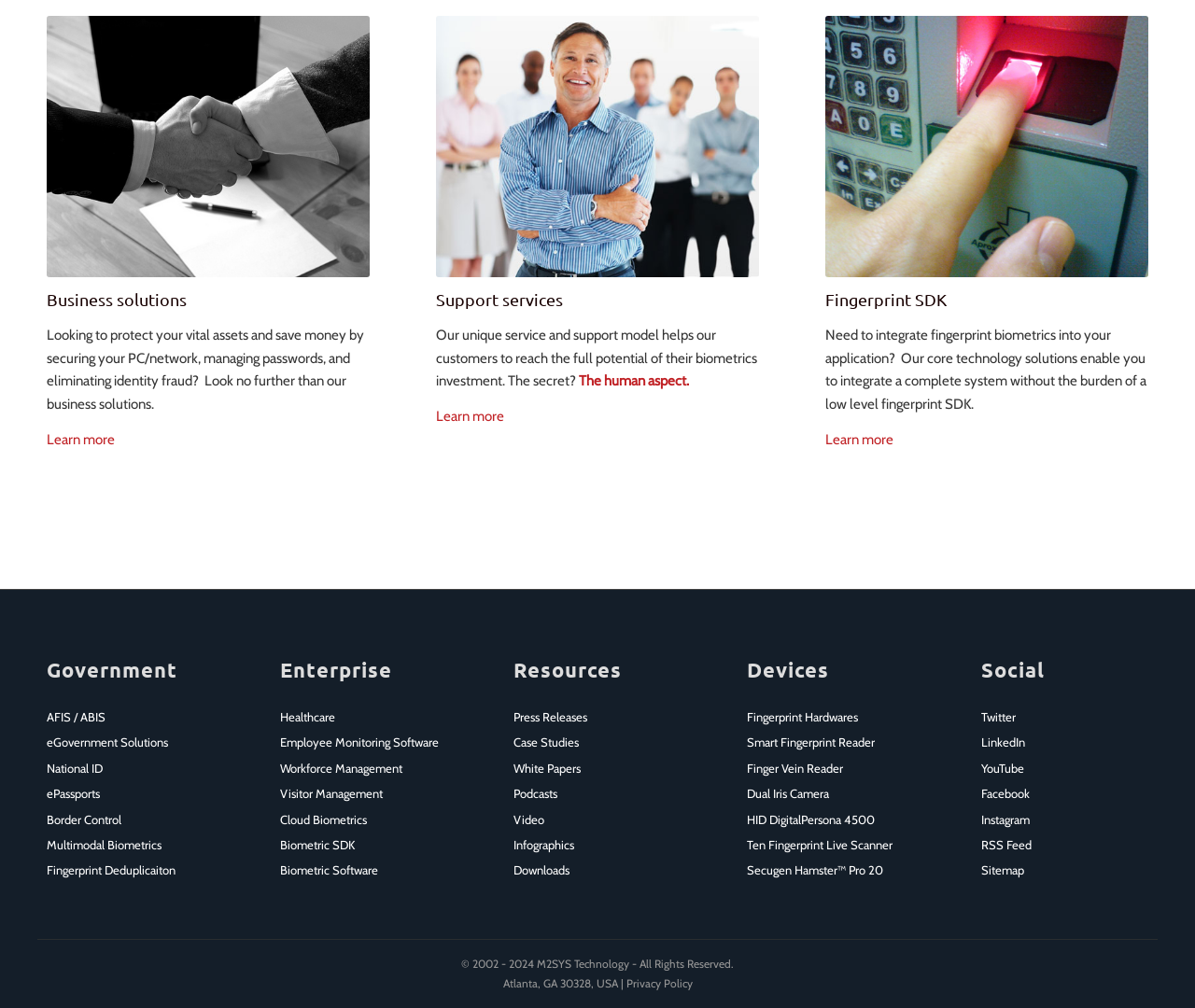Specify the bounding box coordinates of the element's region that should be clicked to achieve the following instruction: "Learn more about business solutions". The bounding box coordinates consist of four float numbers between 0 and 1, in the format [left, top, right, bottom].

[0.039, 0.427, 0.096, 0.444]